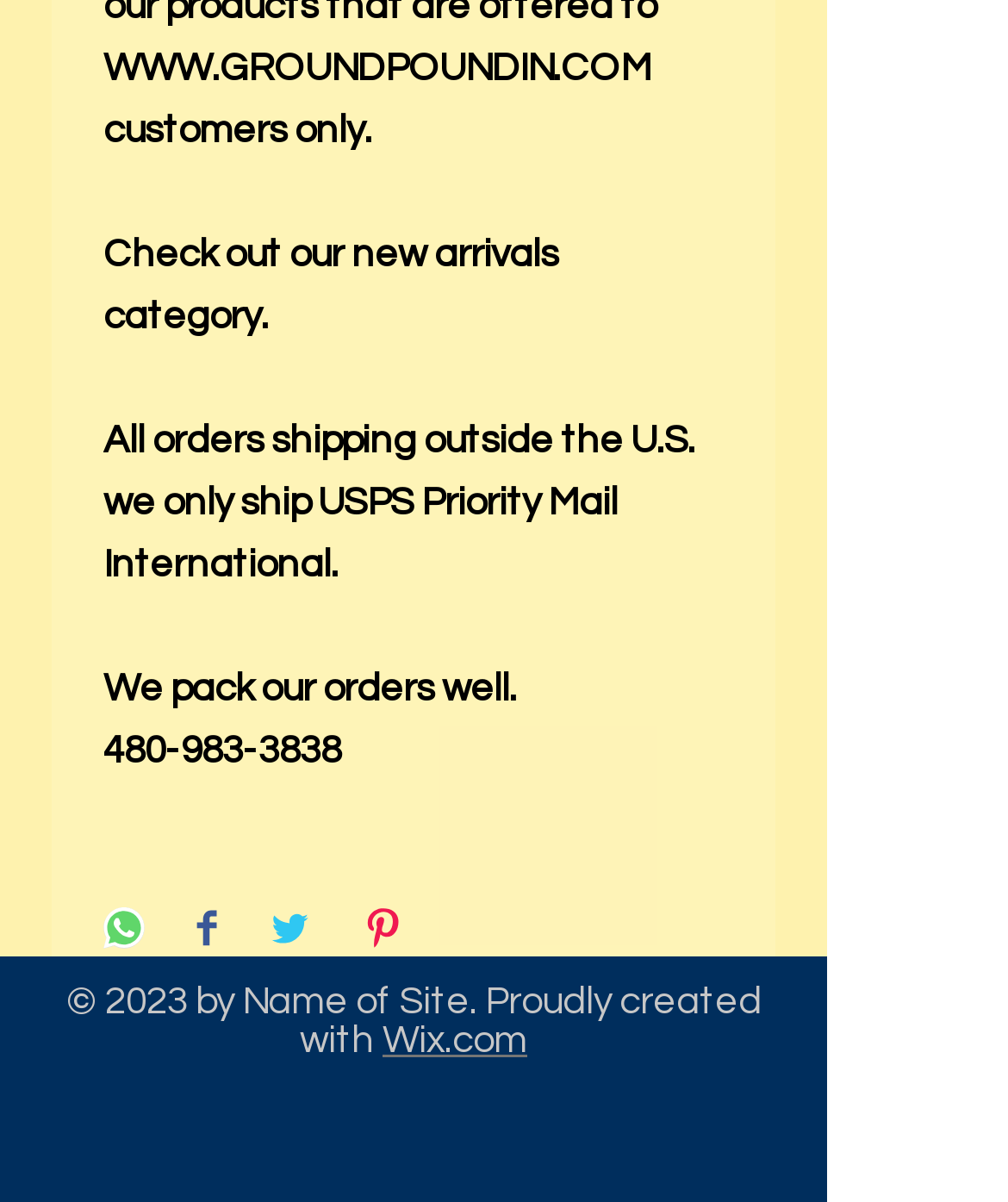What is the name of the website creation platform?
Carefully examine the image and provide a detailed answer to the question.

I looked at the footer section of the webpage and found a link with the text 'Wix.com', which is likely to be the platform used to create this website.